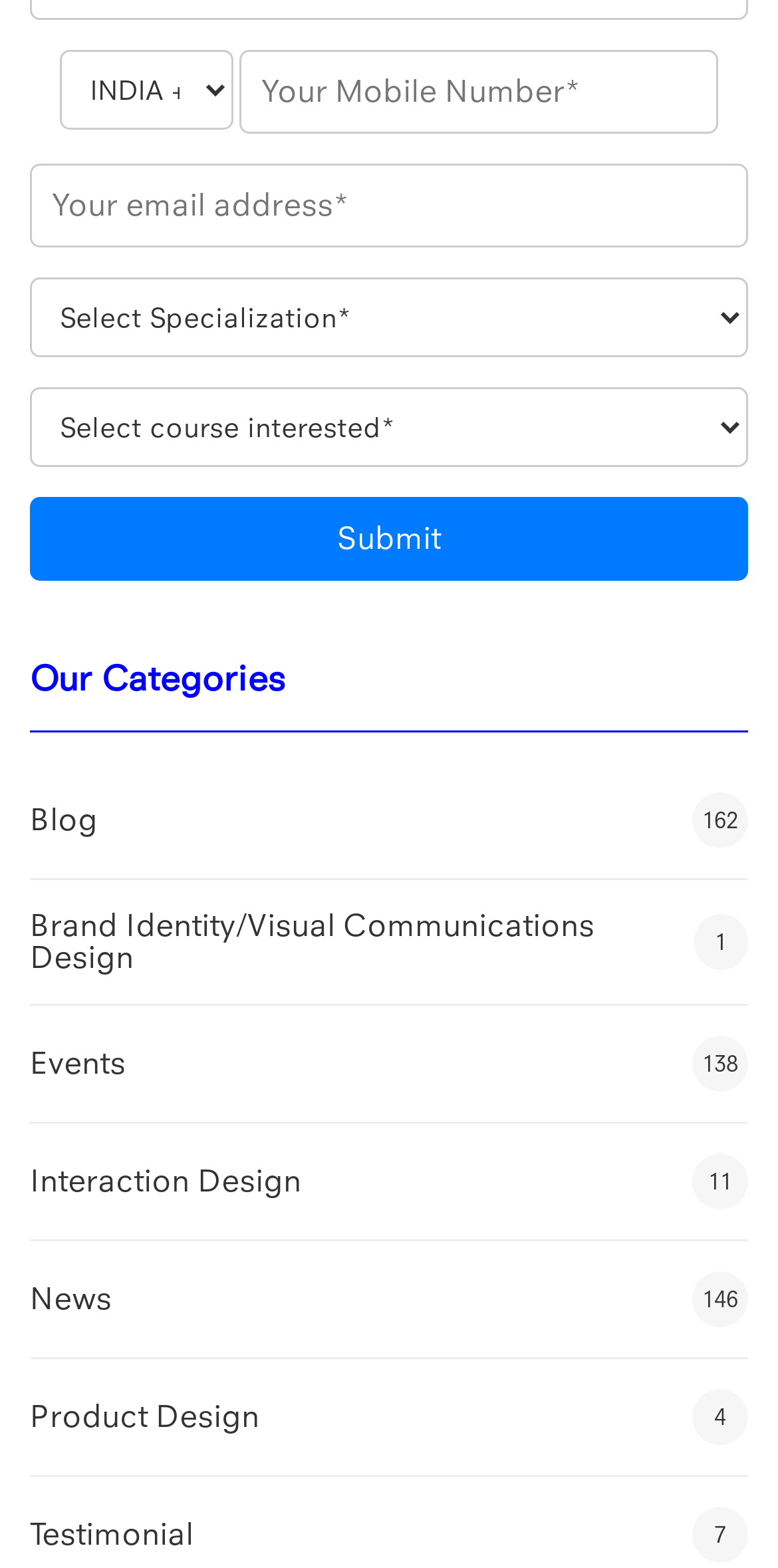What is the position of the 'Submit' button?
Please provide a detailed and comprehensive answer to the question.

I compared the y1 and y2 coordinates of the 'Submit' button with other elements and found that it has a relatively large y1 value of 0.317, indicating that it is positioned at the bottom of the webpage.